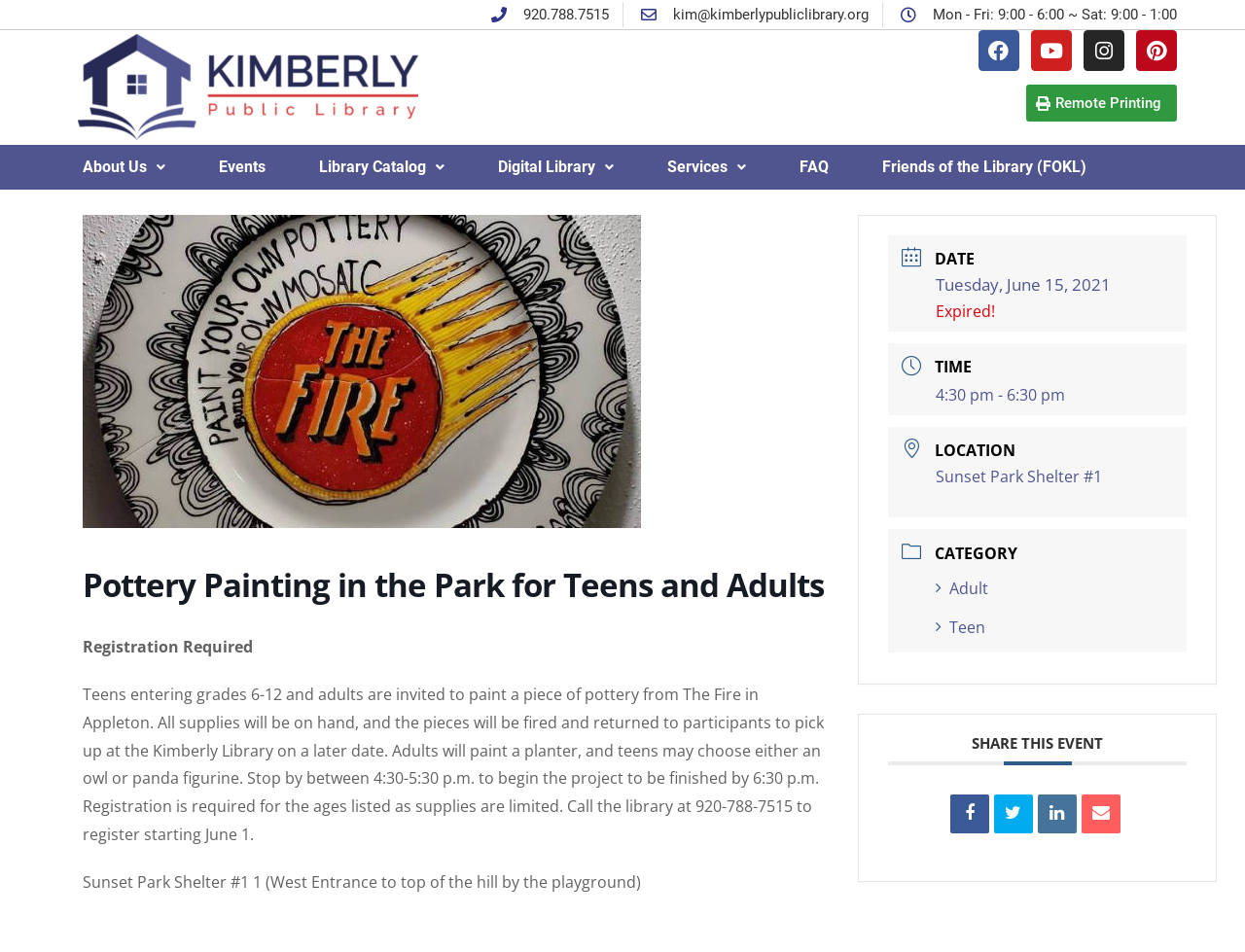What is the purpose of the event?
Examine the webpage screenshot and provide an in-depth answer to the question.

I found the purpose of the event by looking at the event description which mentions 'paint a piece of pottery from The Fire in Appleton' and also by looking at the image element with the content 'Paint Your Own Pottery' which is located at the top of the webpage.